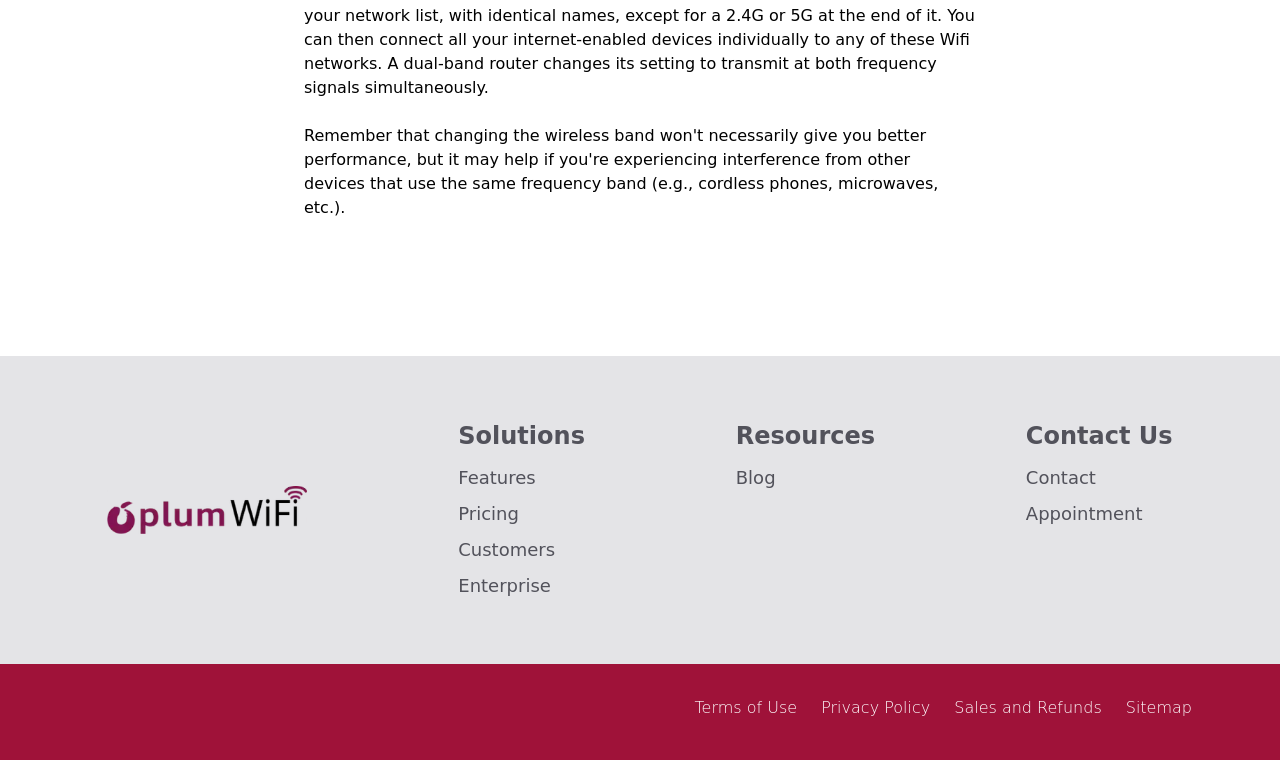Pinpoint the bounding box coordinates of the element that must be clicked to accomplish the following instruction: "View solutions". The coordinates should be in the format of four float numbers between 0 and 1, i.e., [left, top, right, bottom].

[0.358, 0.553, 0.457, 0.611]